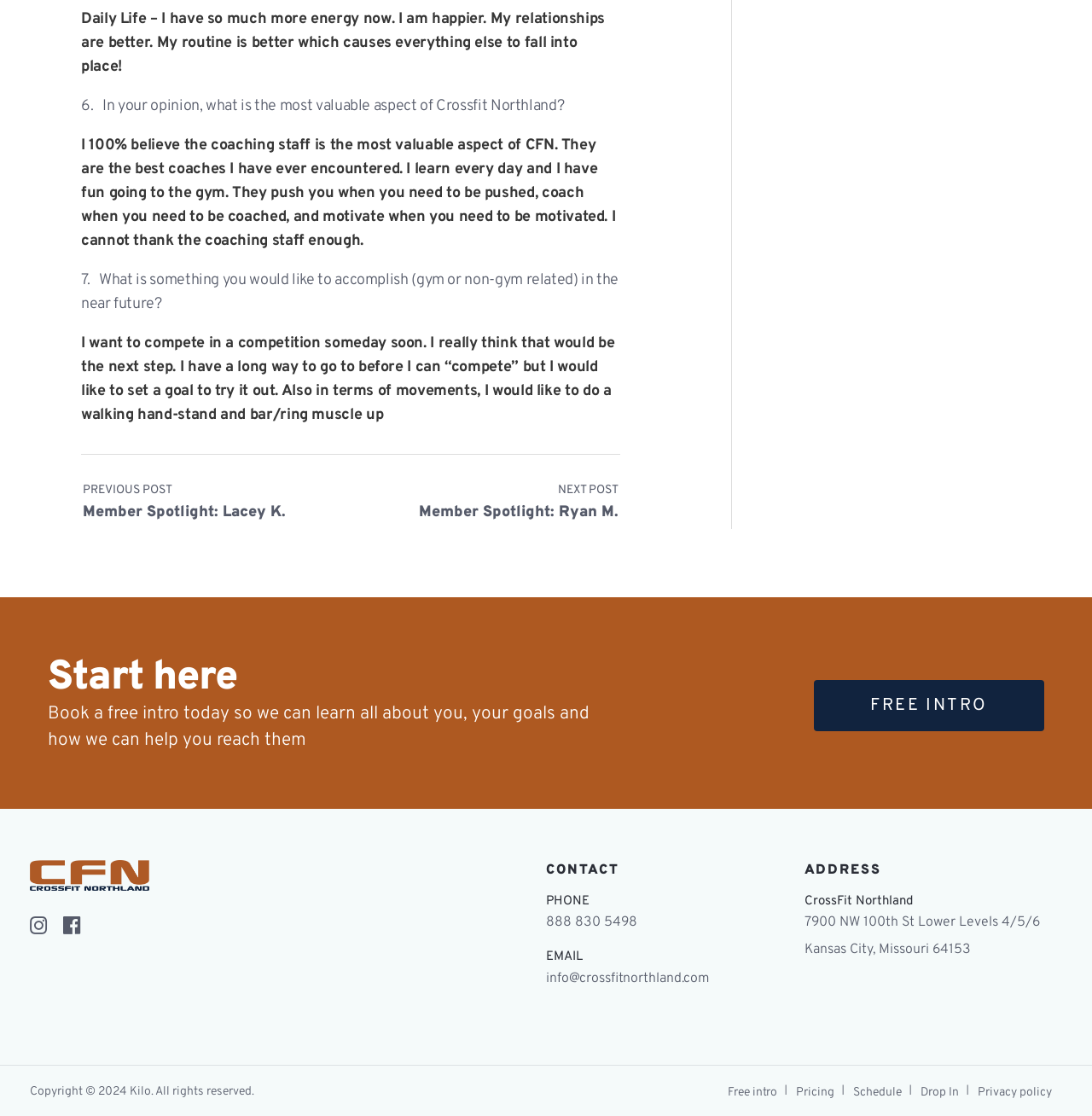Please provide the bounding box coordinates for the element that needs to be clicked to perform the instruction: "Click the 'PREVIOUS POST Member Spotlight: Lacey K.' link". The coordinates must consist of four float numbers between 0 and 1, formatted as [left, top, right, bottom].

[0.076, 0.432, 0.288, 0.472]